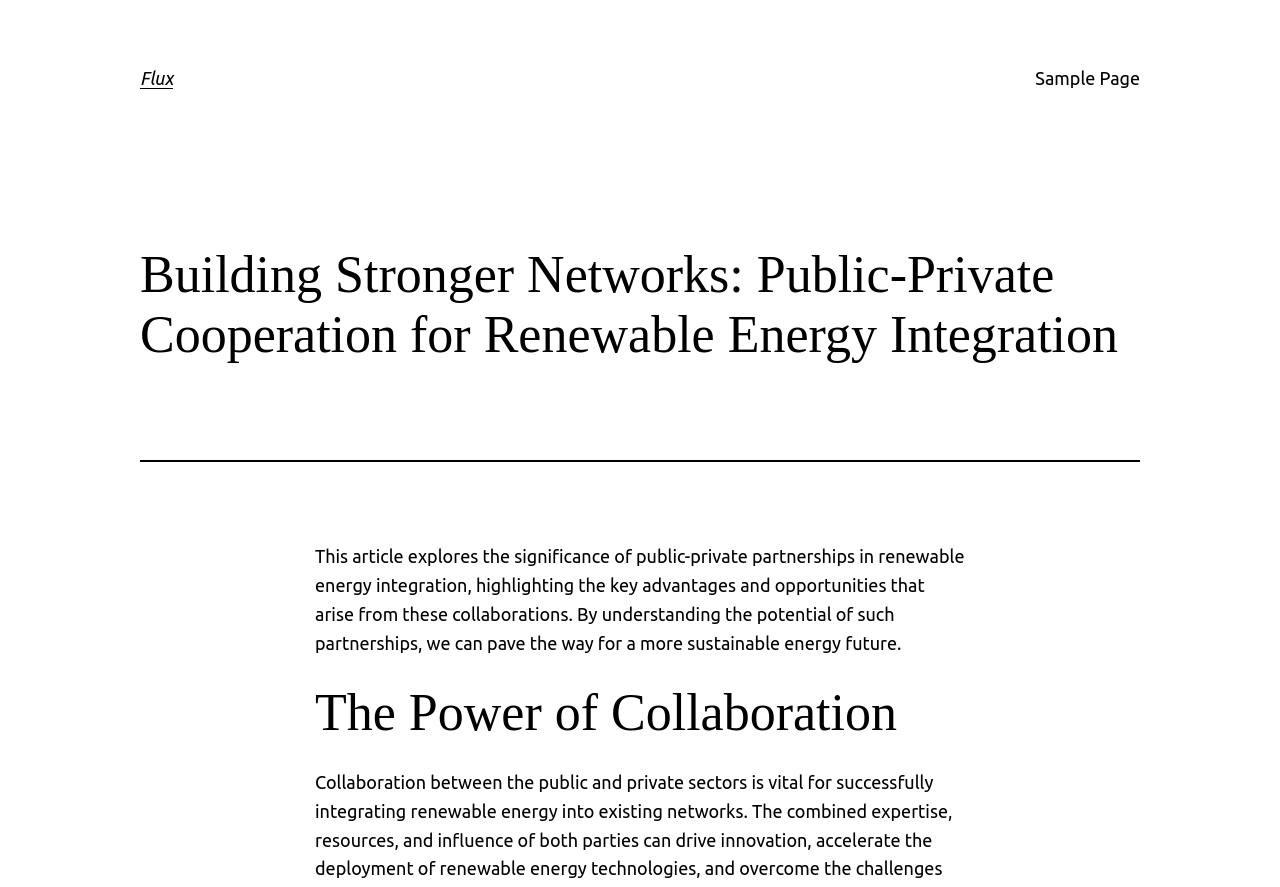What is the purpose of public-private partnerships?
Kindly answer the question with as much detail as you can.

According to the static text, public-private partnerships are important for paving the way for a more sustainable energy future. This implies that the purpose of such partnerships is to contribute to a sustainable energy future.